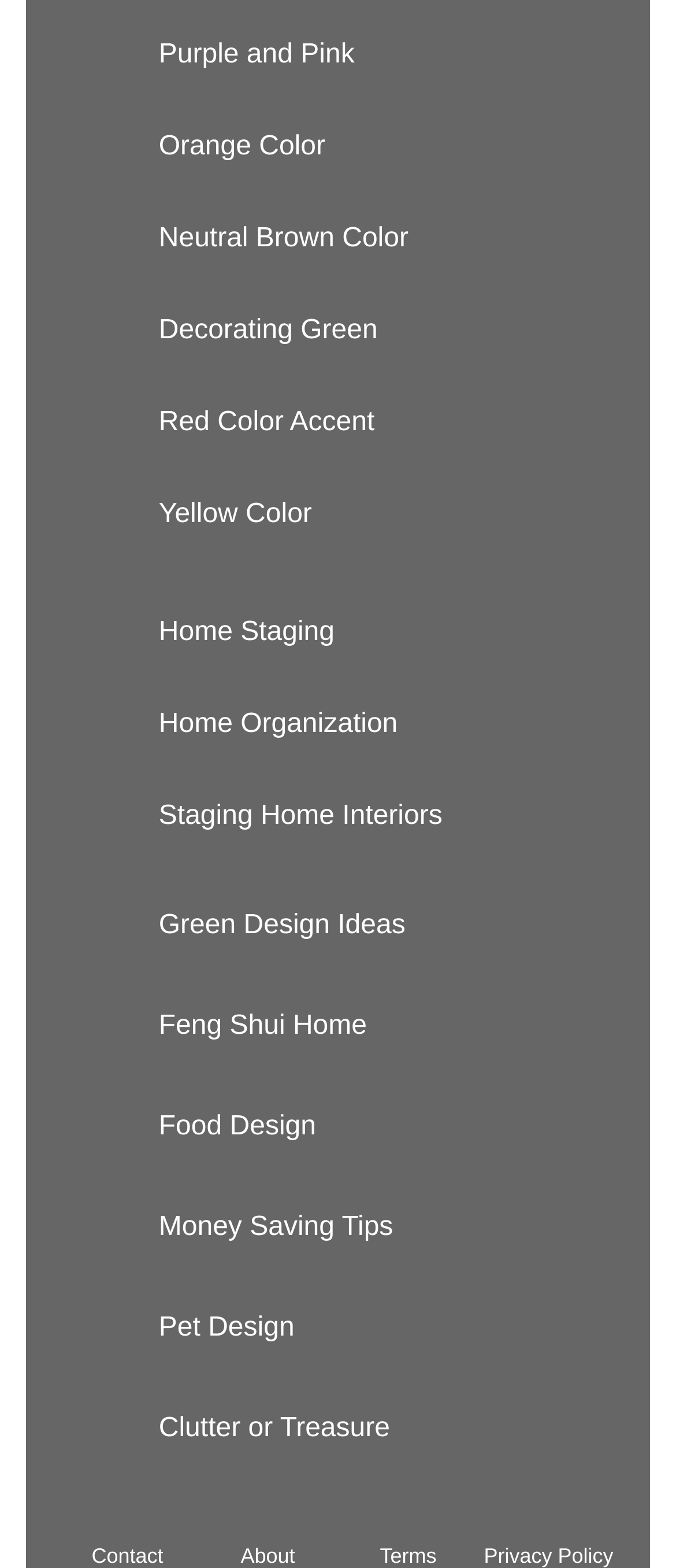Based on the element description "Orange Color", predict the bounding box coordinates of the UI element.

[0.231, 0.078, 0.769, 0.132]